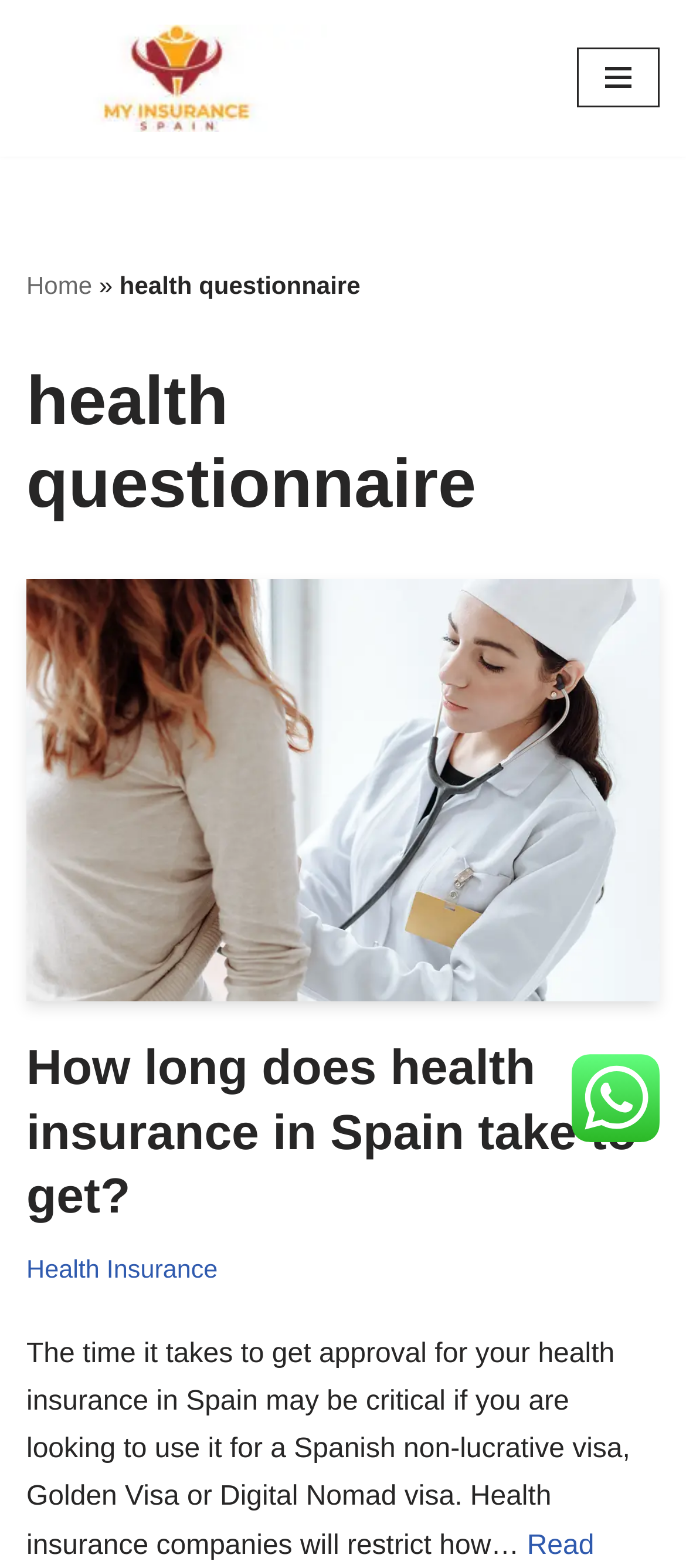Craft a detailed narrative of the webpage's structure and content.

The webpage is about health questionnaires and health insurance in Spain, specifically discussing how long it takes to get health insurance in Spain. 

At the top left of the page, there is a link to skip to the content. Next to it, on the top center, is the website's logo, "My Insurance Spain", accompanied by a link to the website's homepage. 

On the top right, there is a navigation menu button. When expanded, it reveals a menu with a link to the homepage, followed by a separator, and then a link to the "health questionnaire" section, which is the current page.

Below the navigation menu, there is a large heading that reads "health questionnaire". Underneath this heading, there are three sections. The first section has a link to an article titled "how long does health insurance in spain take to get", accompanied by a small image. 

The second section has a heading that asks the same question, "How long does health insurance in Spain take to get?", followed by a link to the same article. 

The third section has a link to "Health Insurance" and a paragraph of text that explains the importance of getting health insurance approval quickly, especially for those applying for a Spanish non-lucrative visa, Golden Visa, or Digital Nomad visa. 

On the bottom right of the page, there is a small image.